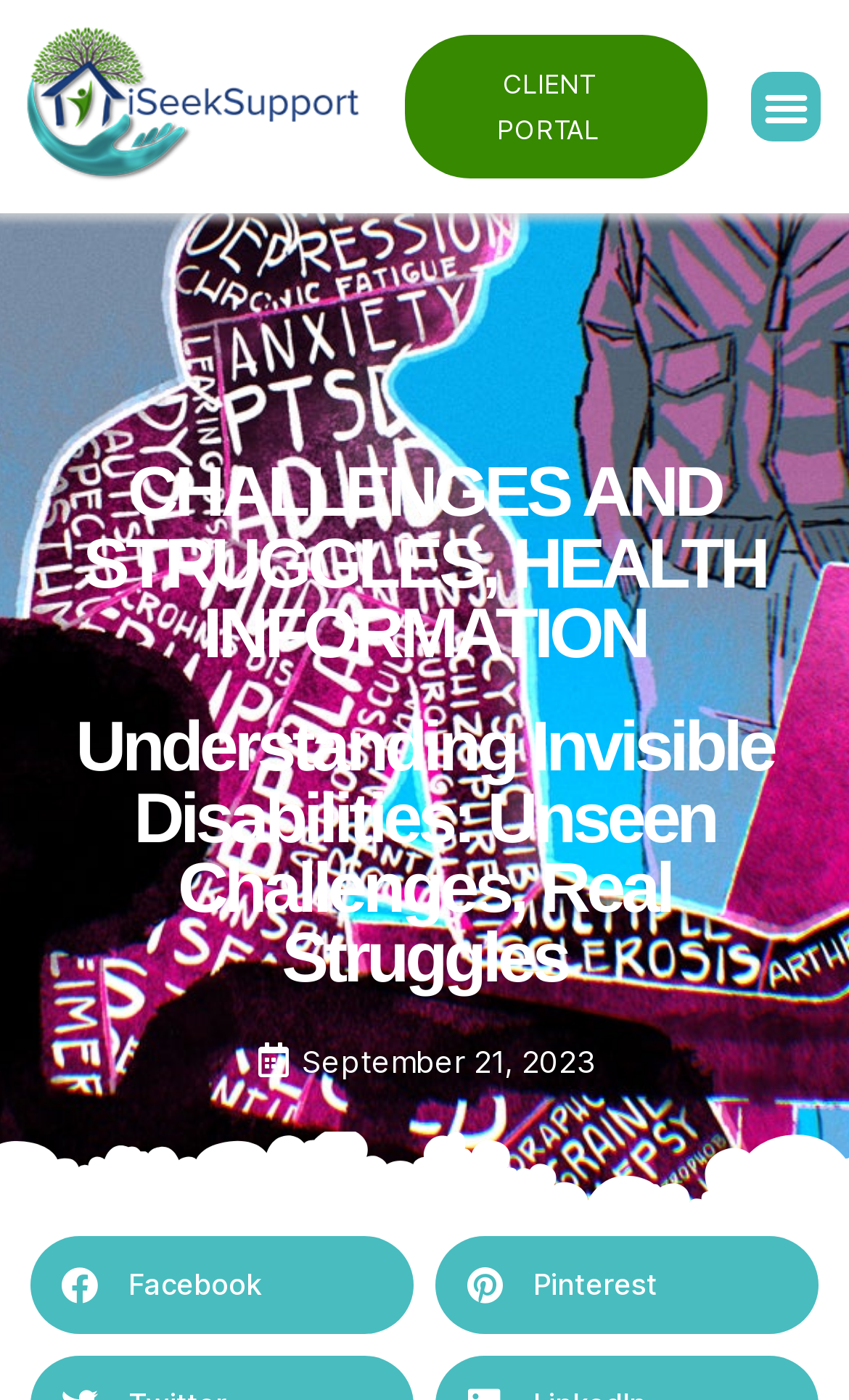Using the provided description CLIENT PORTAL, find the bounding box coordinates for the UI element. Provide the coordinates in (top-left x, top-left y, bottom-right x, bottom-right y) format, ensuring all values are between 0 and 1.

[0.476, 0.025, 0.834, 0.128]